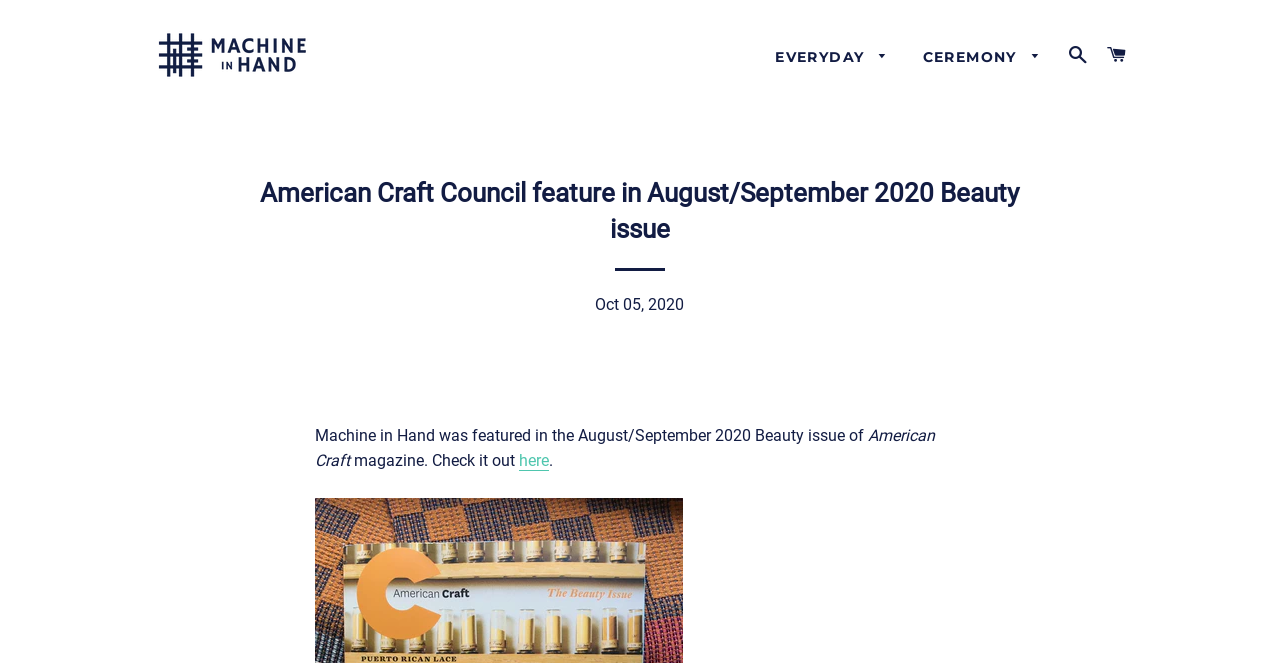Locate the primary headline on the webpage and provide its text.

American Craft Council feature in August/September 2020 Beauty issue